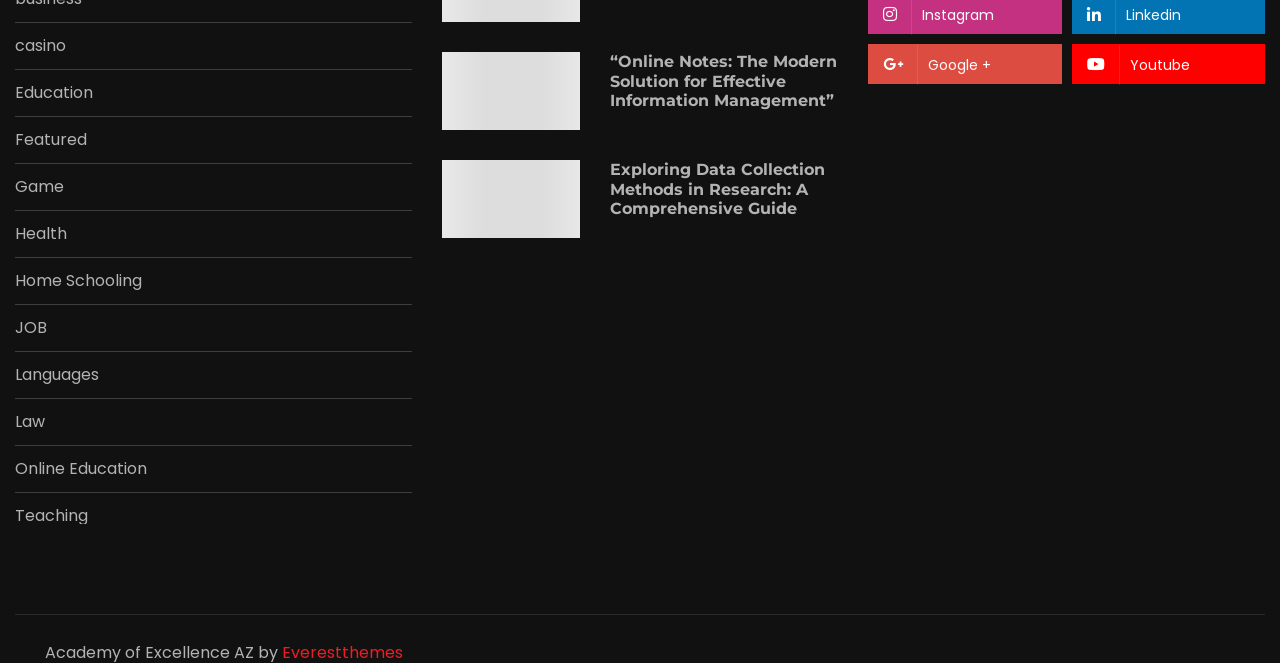Respond to the following question with a brief word or phrase:
What is the title of the first article?

“Online Notes: The Modern Solution for Effective Information Management”